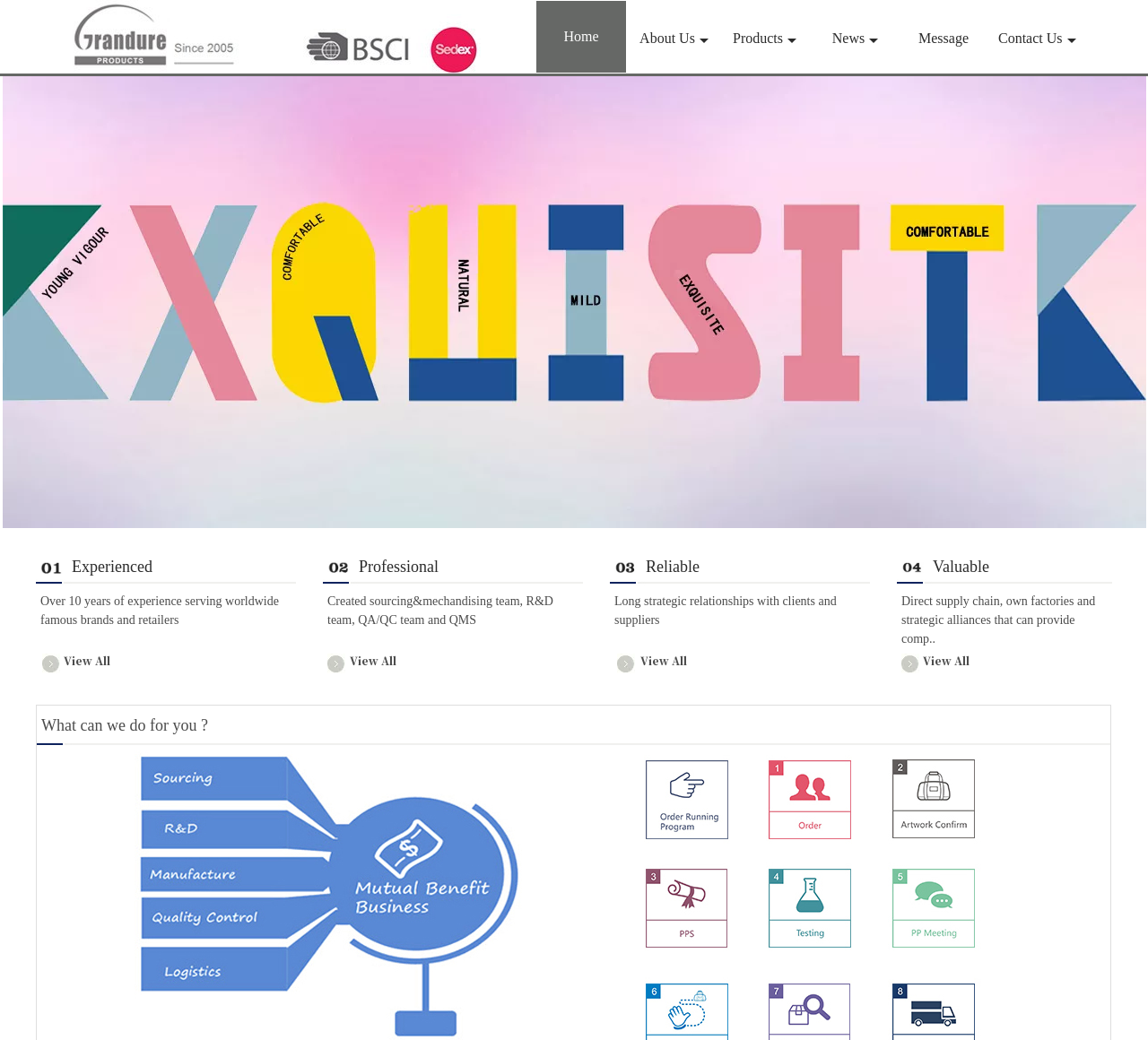What is the benefit of the company's supply chain?
Give a single word or phrase answer based on the content of the image.

Competitive